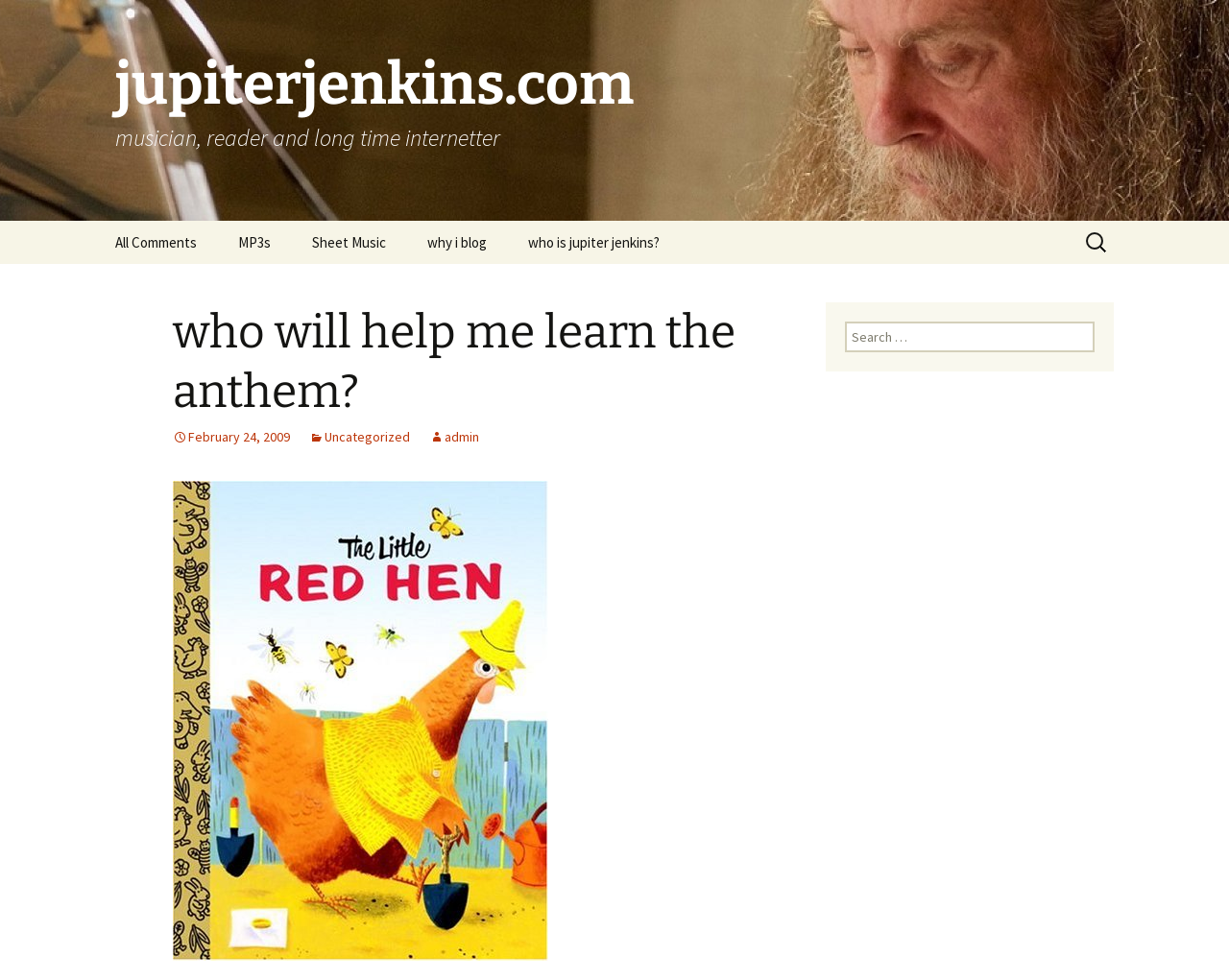Find the bounding box coordinates of the element you need to click on to perform this action: 'Go to FIS Disciplines'. The coordinates should be represented by four float values between 0 and 1, in the format [left, top, right, bottom].

None